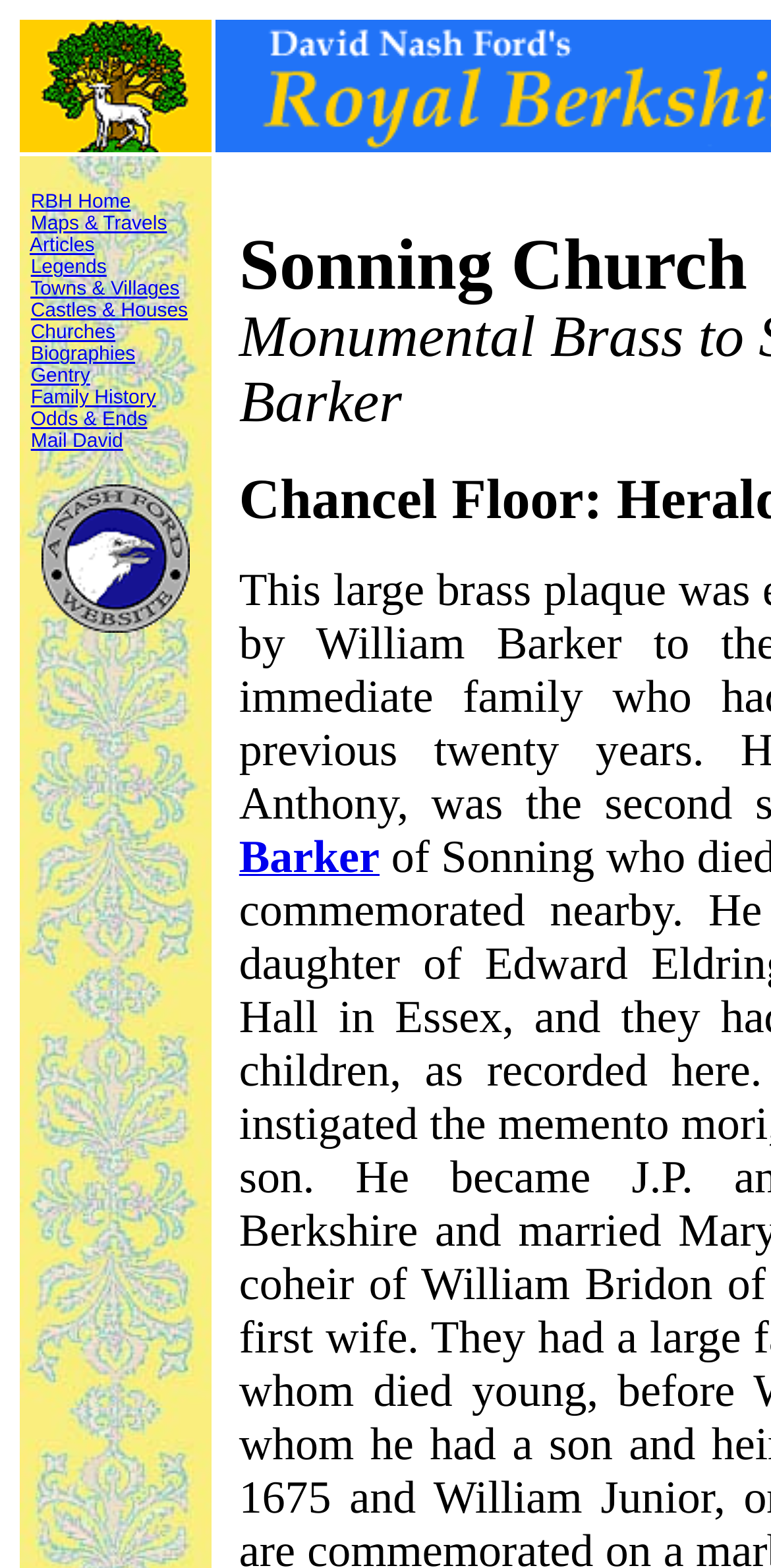Locate the bounding box coordinates of the element that should be clicked to fulfill the instruction: "contact David".

[0.04, 0.275, 0.16, 0.289]